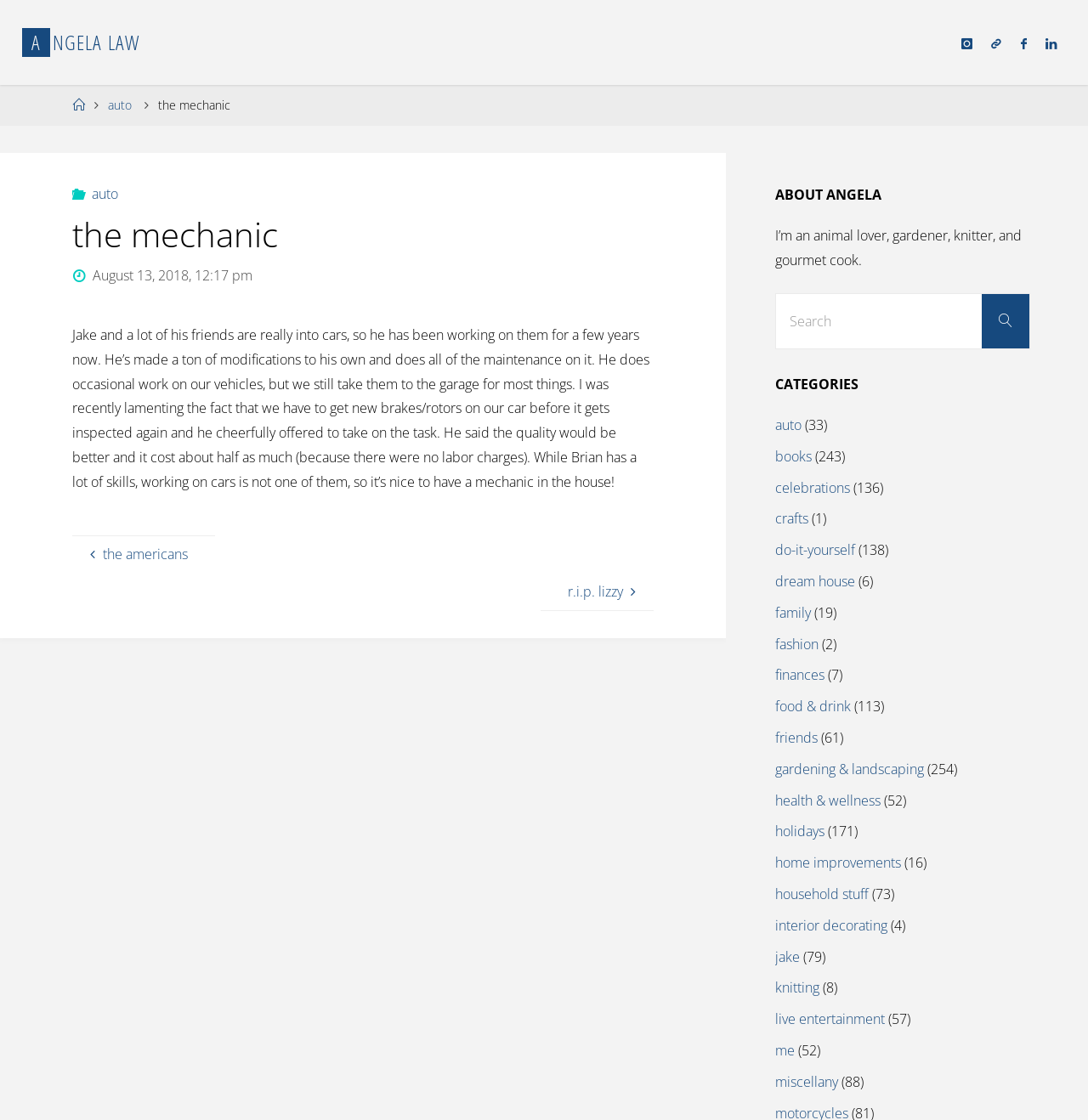What is the category with the most posts?
Using the visual information, respond with a single word or phrase.

Gardening & Landscaping